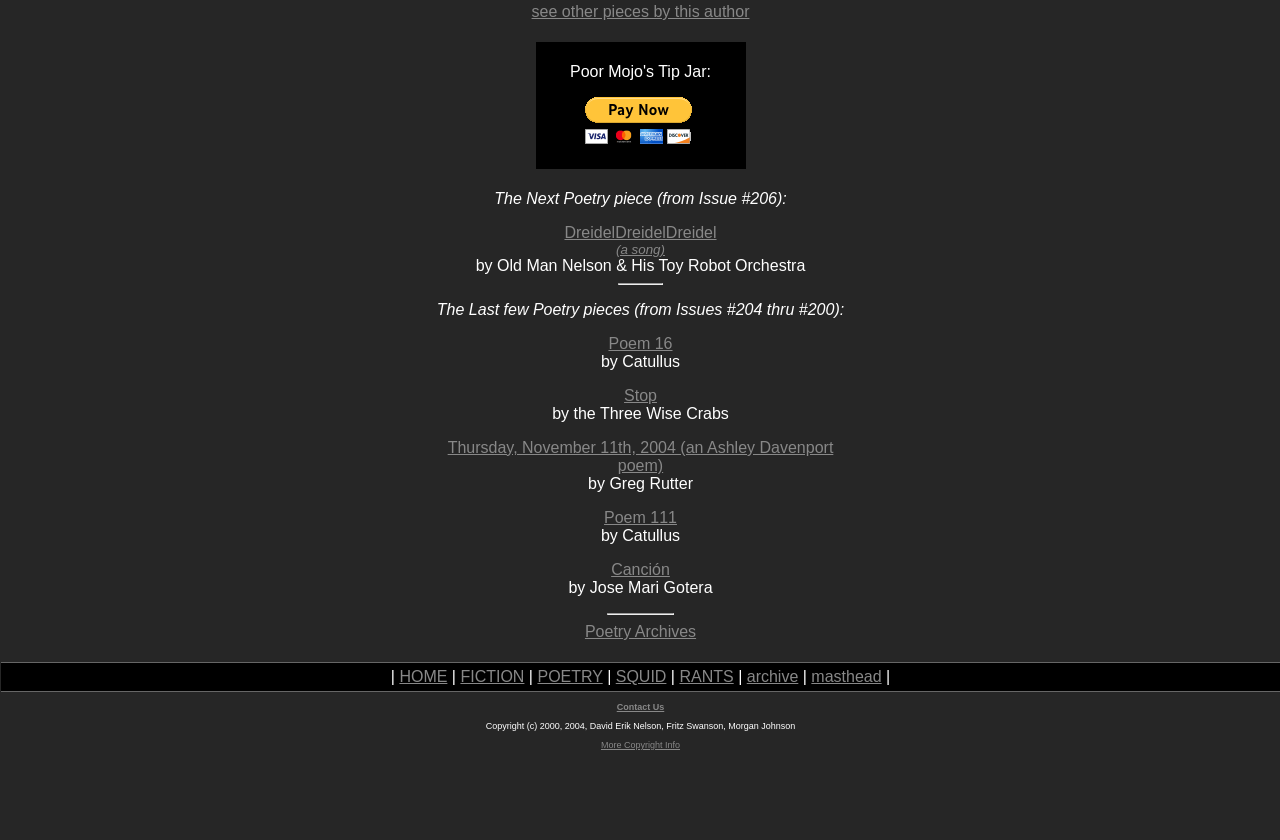Find the bounding box coordinates corresponding to the UI element with the description: "SQUID". The coordinates should be formatted as [left, top, right, bottom], with values as floats between 0 and 1.

[0.481, 0.795, 0.521, 0.815]